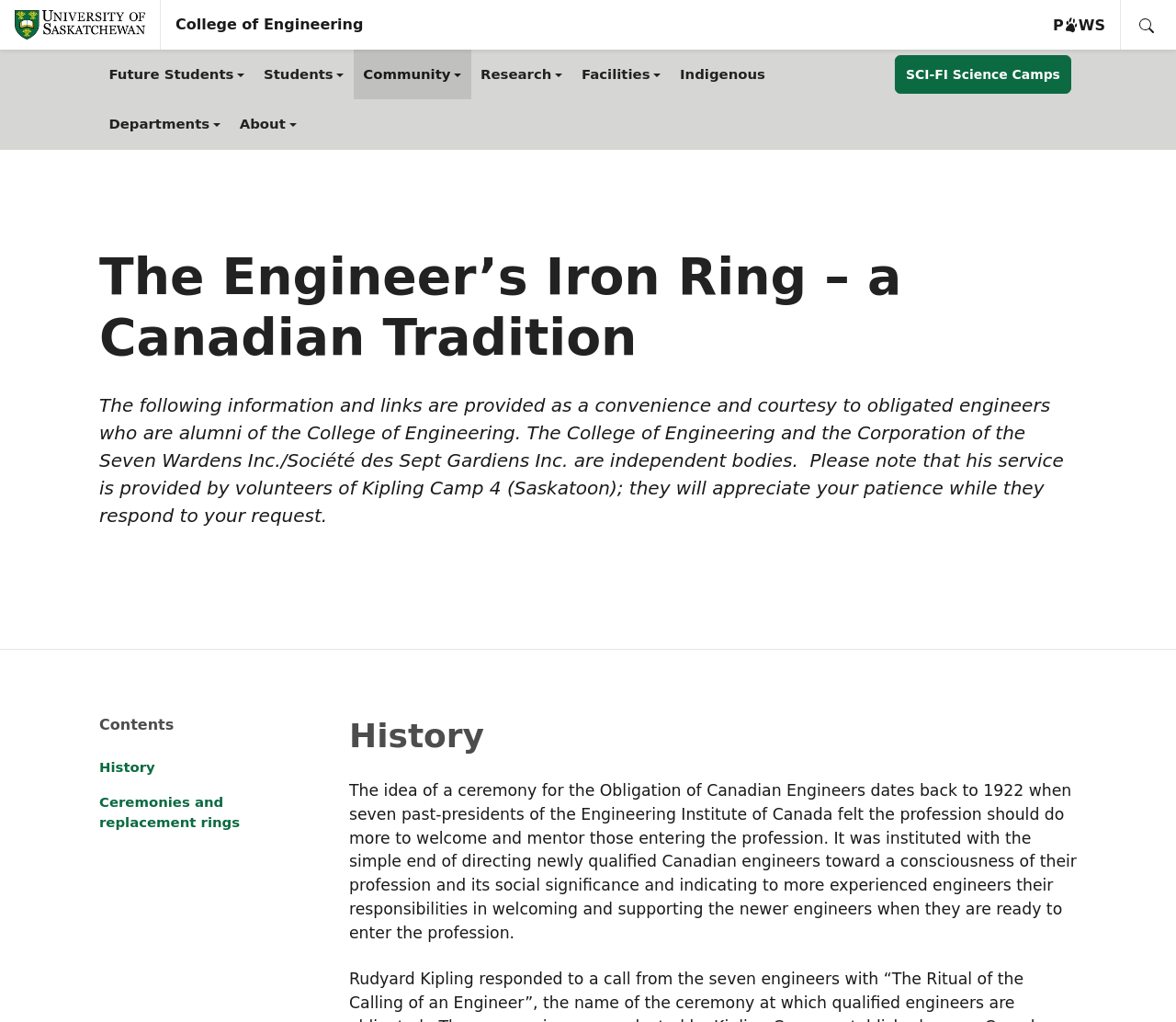Specify the bounding box coordinates of the area to click in order to execute this command: 'Go to College of Engineering'. The coordinates should consist of four float numbers ranging from 0 to 1, and should be formatted as [left, top, right, bottom].

[0.137, 0.0, 0.321, 0.048]